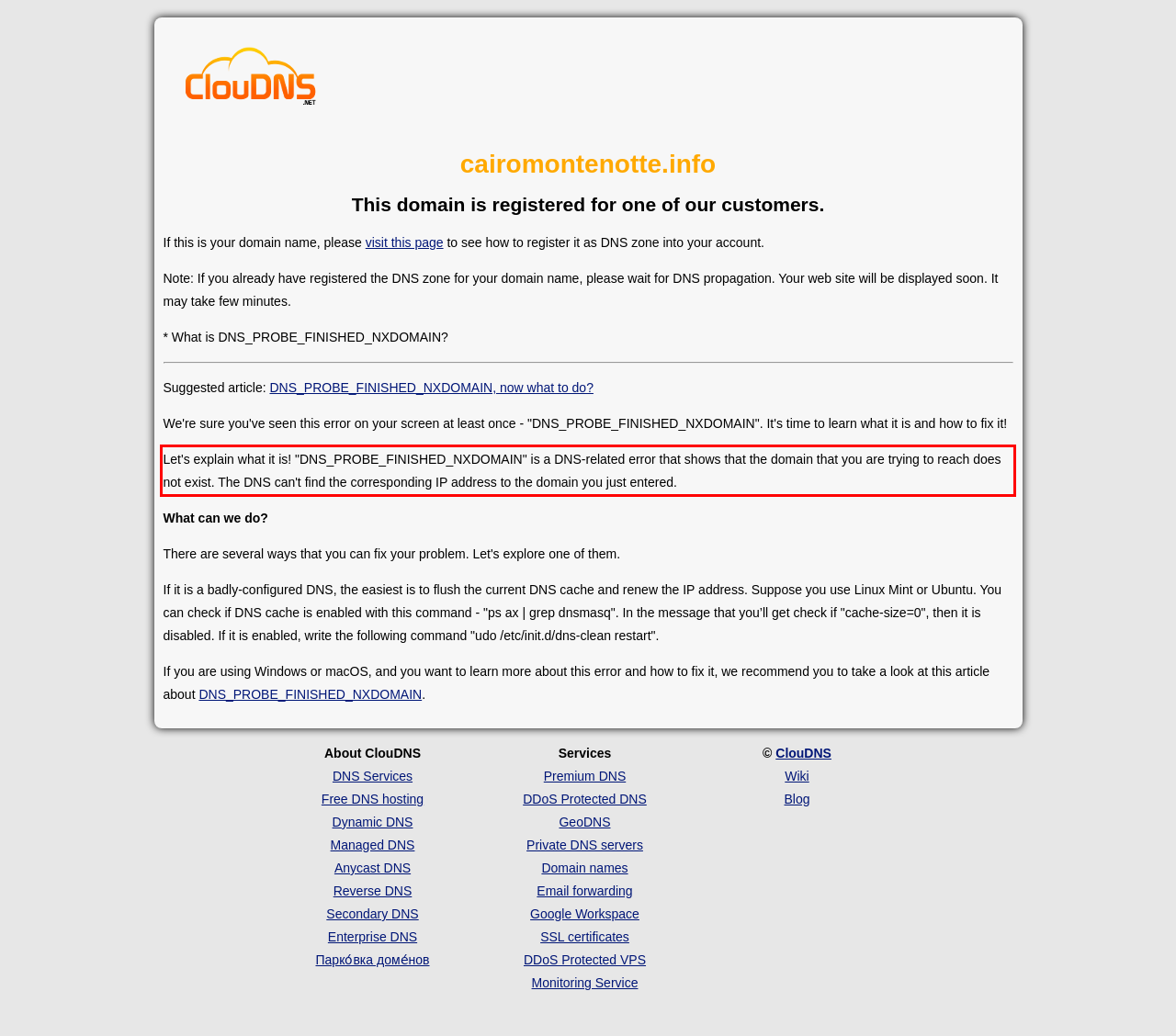You are provided with a screenshot of a webpage that includes a red bounding box. Extract and generate the text content found within the red bounding box.

Let's explain what it is! "DNS_PROBE_FINISHED_NXDOMAIN" is a DNS-related error that shows that the domain that you are trying to reach does not exist. The DNS can't find the corresponding IP address to the domain you just entered.